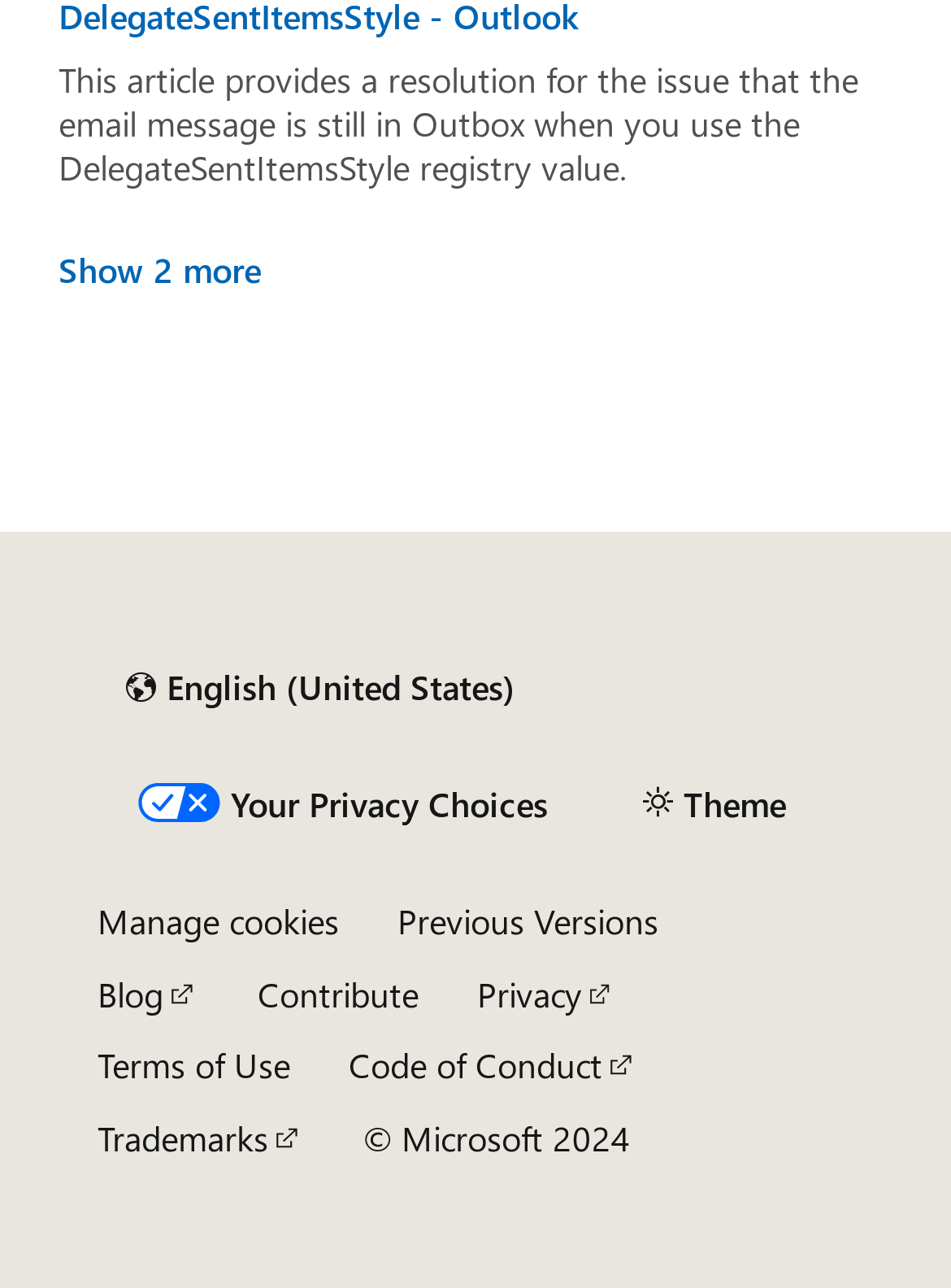Identify the bounding box coordinates of the section that should be clicked to achieve the task described: "Manage cookies".

[0.103, 0.701, 0.356, 0.732]